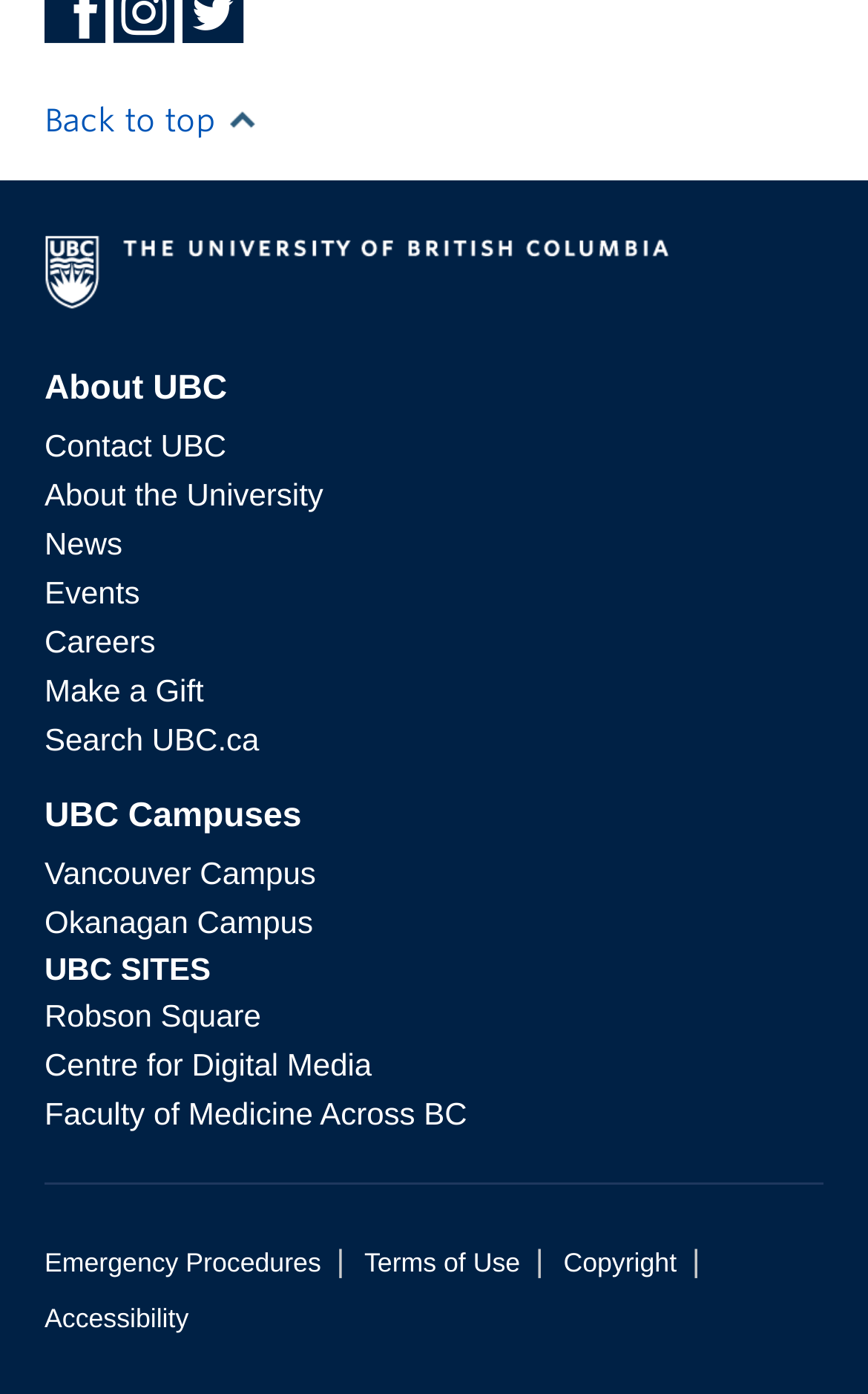Give a one-word or short phrase answer to this question: 
How many campuses are listed?

2